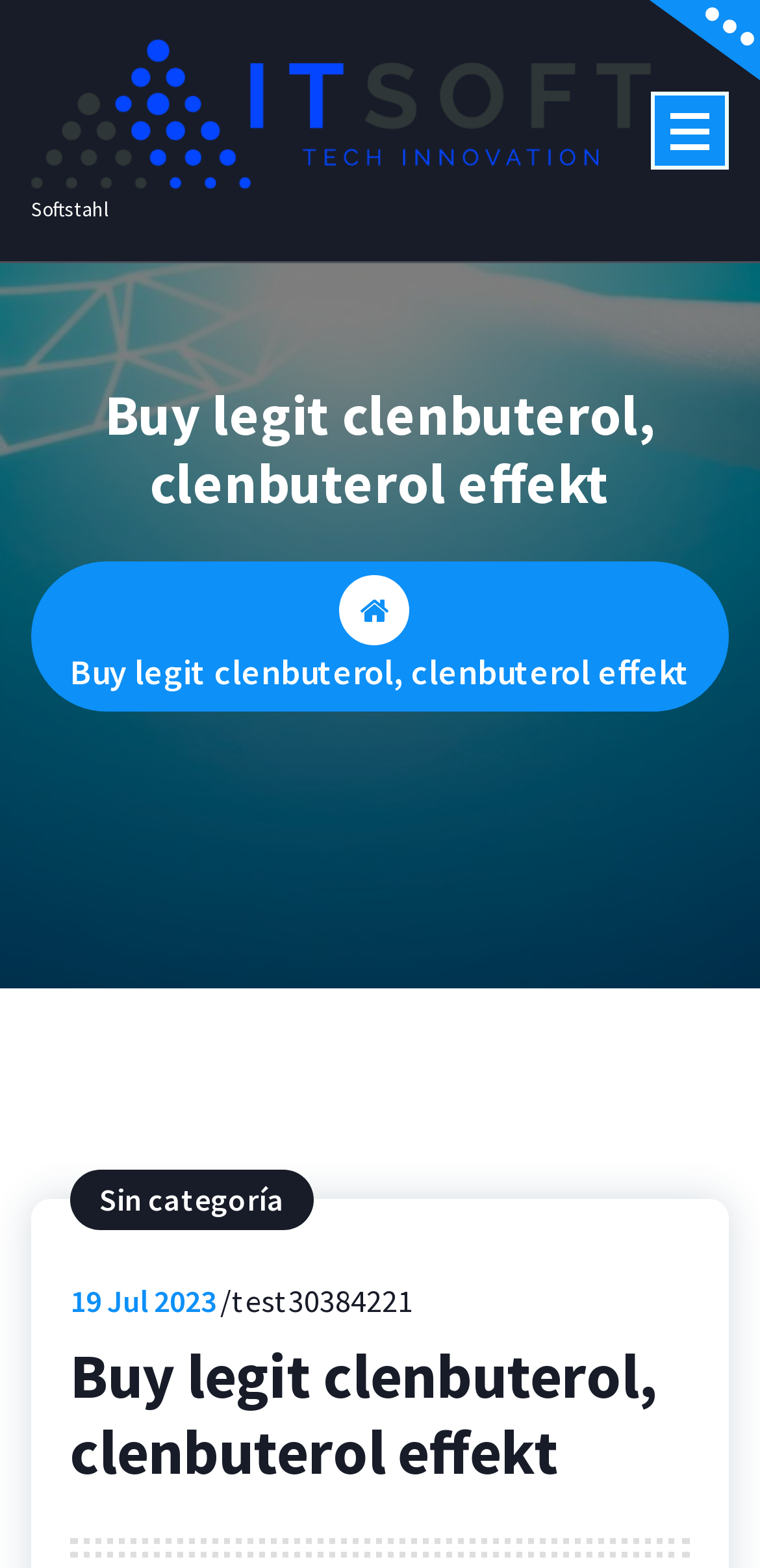Please respond in a single word or phrase: 
What is the main topic of the webpage?

Clenbuterol